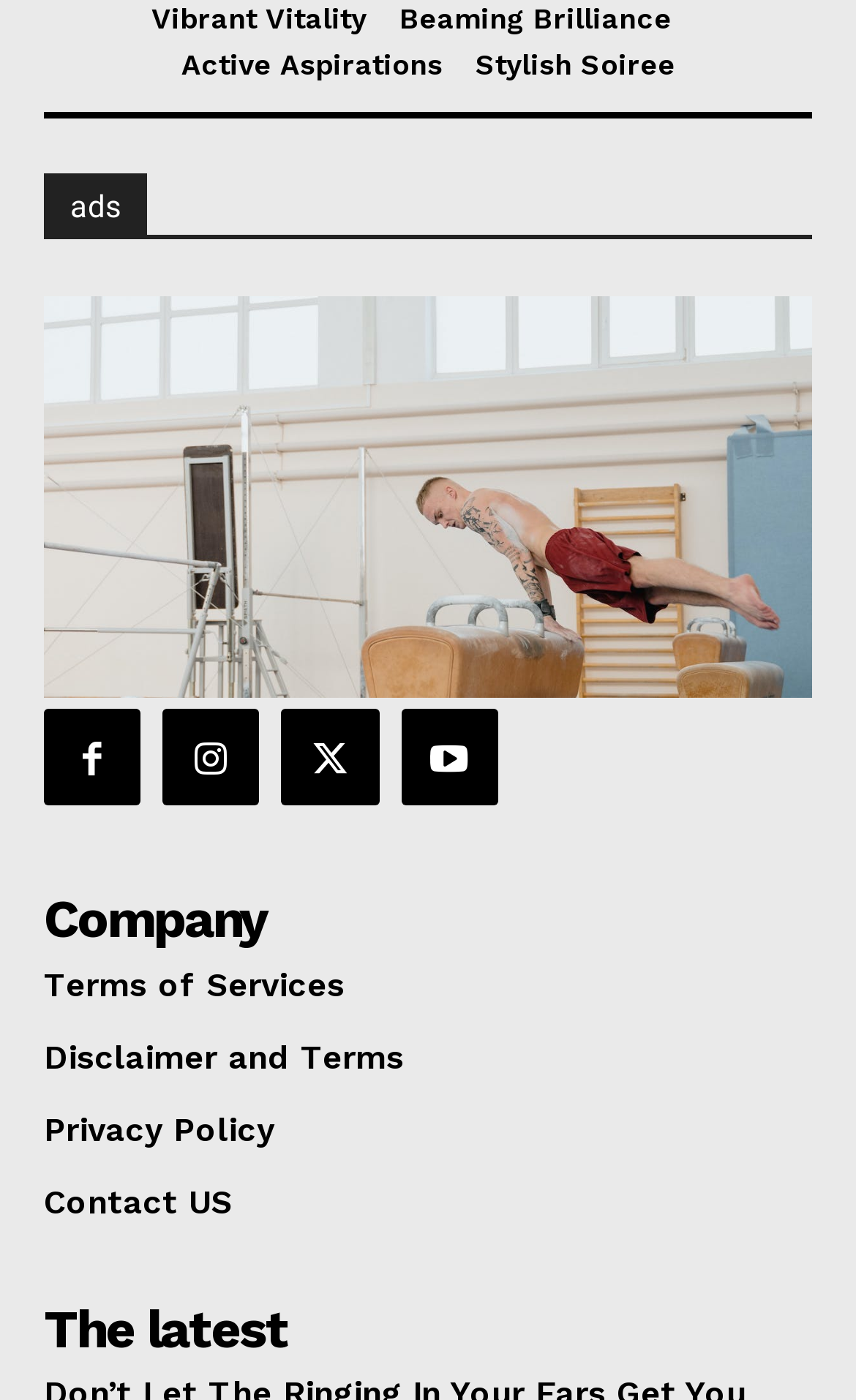From the element description parent_node: ads, predict the bounding box coordinates of the UI element. The coordinates must be specified in the format (top-left x, top-left y, bottom-right x, bottom-right y) and should be within the 0 to 1 range.

[0.051, 0.211, 0.949, 0.498]